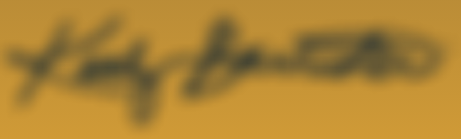Consider the image and give a detailed and elaborate answer to the question: 
What is the focus of the acupuncture practice?

According to the caption, the focus of the acupuncture practice is on understanding patients' needs, creating tailored solutions, and emphasizing the importance of health and wellness, which implies that the primary focus is on the patients' needs.